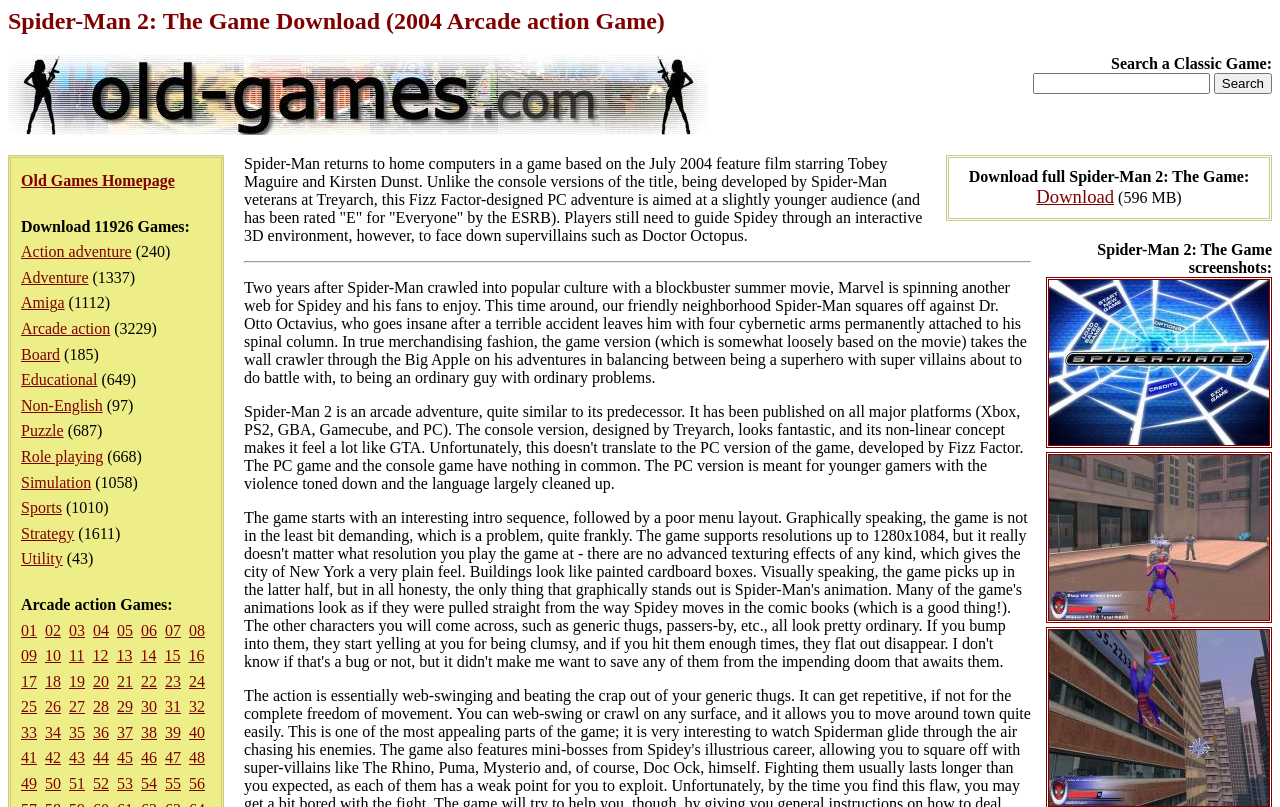Find the bounding box coordinates of the area that needs to be clicked in order to achieve the following instruction: "Search a classic game". The coordinates should be specified as four float numbers between 0 and 1, i.e., [left, top, right, bottom].

[0.807, 0.09, 0.945, 0.116]